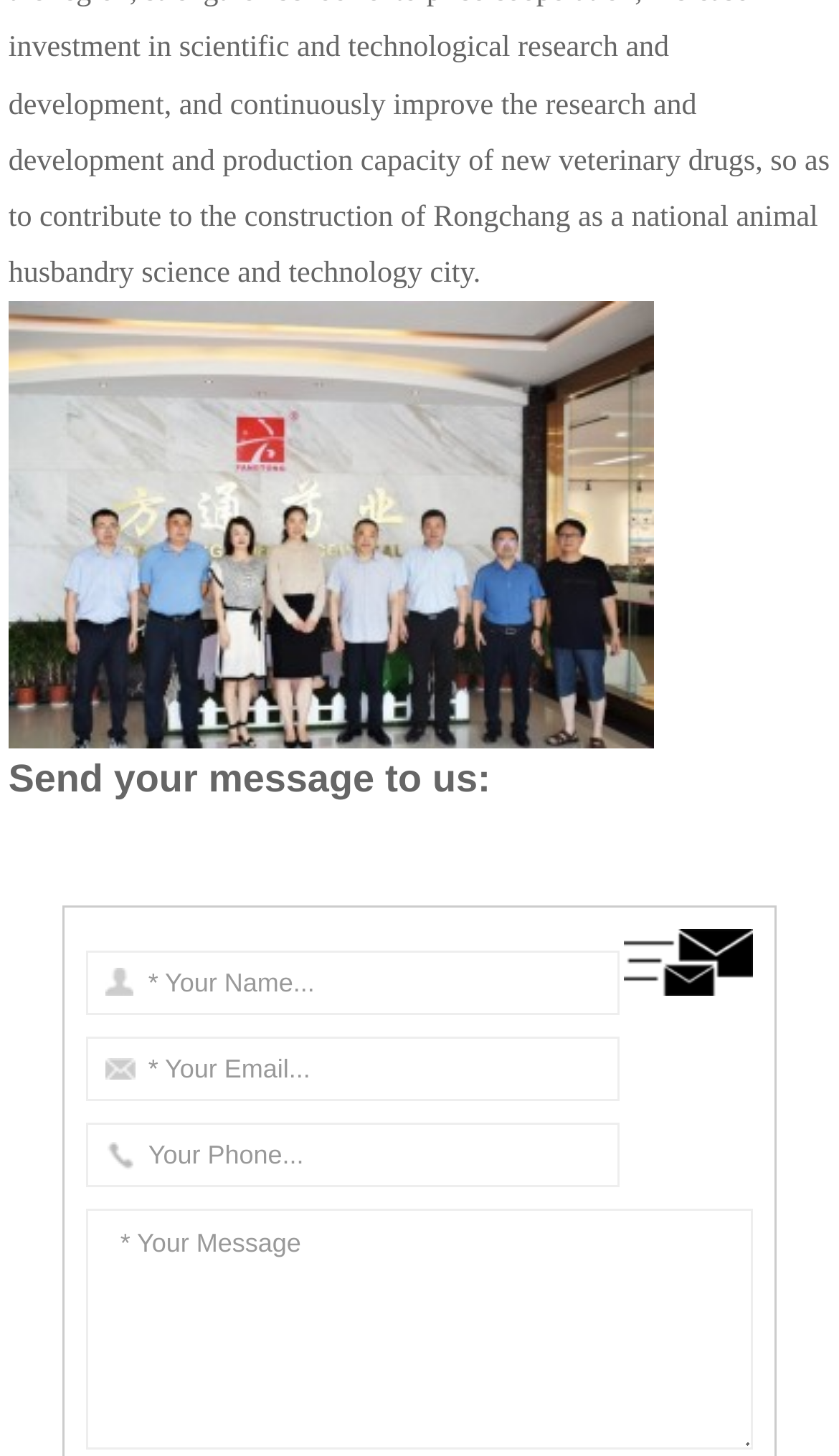What is the position of the image relative to the heading?
Please ensure your answer to the question is detailed and covers all necessary aspects.

By comparing the y1 and y2 coordinates of the image and heading elements, I determined that the image is positioned above the heading 'Send your message to us:'.